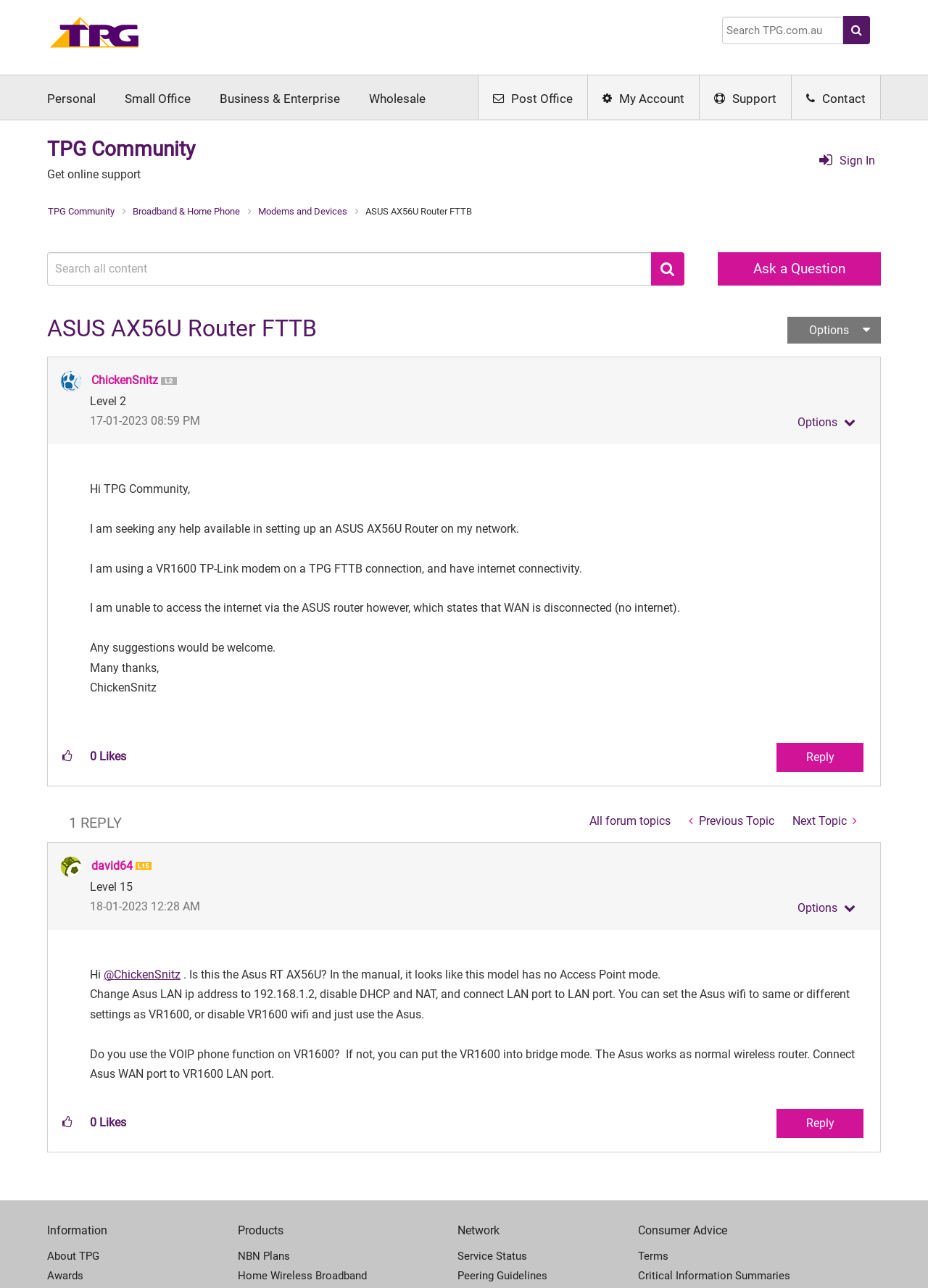Please determine the bounding box of the UI element that matches this description: Open Calls. The coordinates should be given as (top-left x, top-left y, bottom-right x, bottom-right y), with all values between 0 and 1.

None